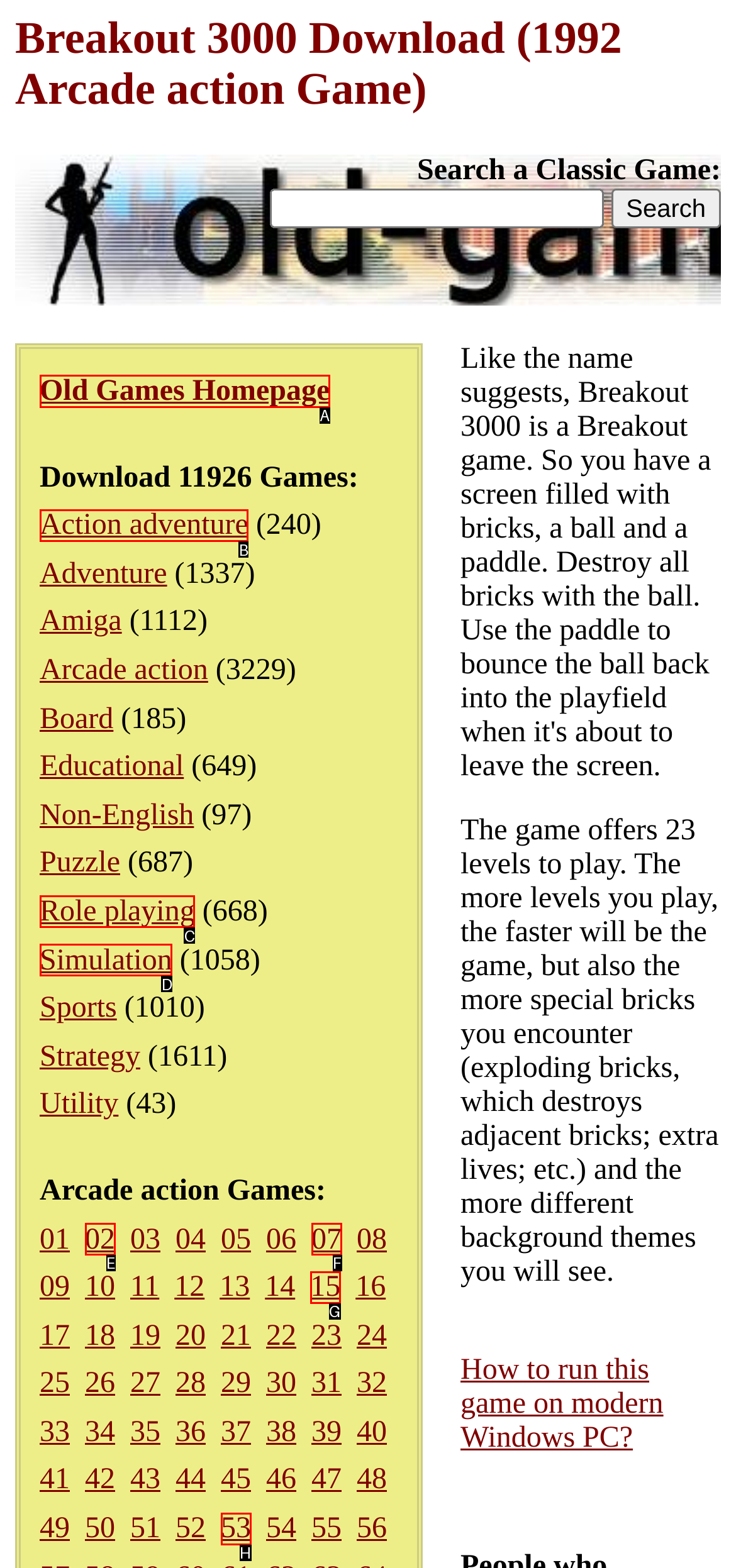Which letter corresponds to the correct option to complete the task: Go to Old Games Homepage?
Answer with the letter of the chosen UI element.

A